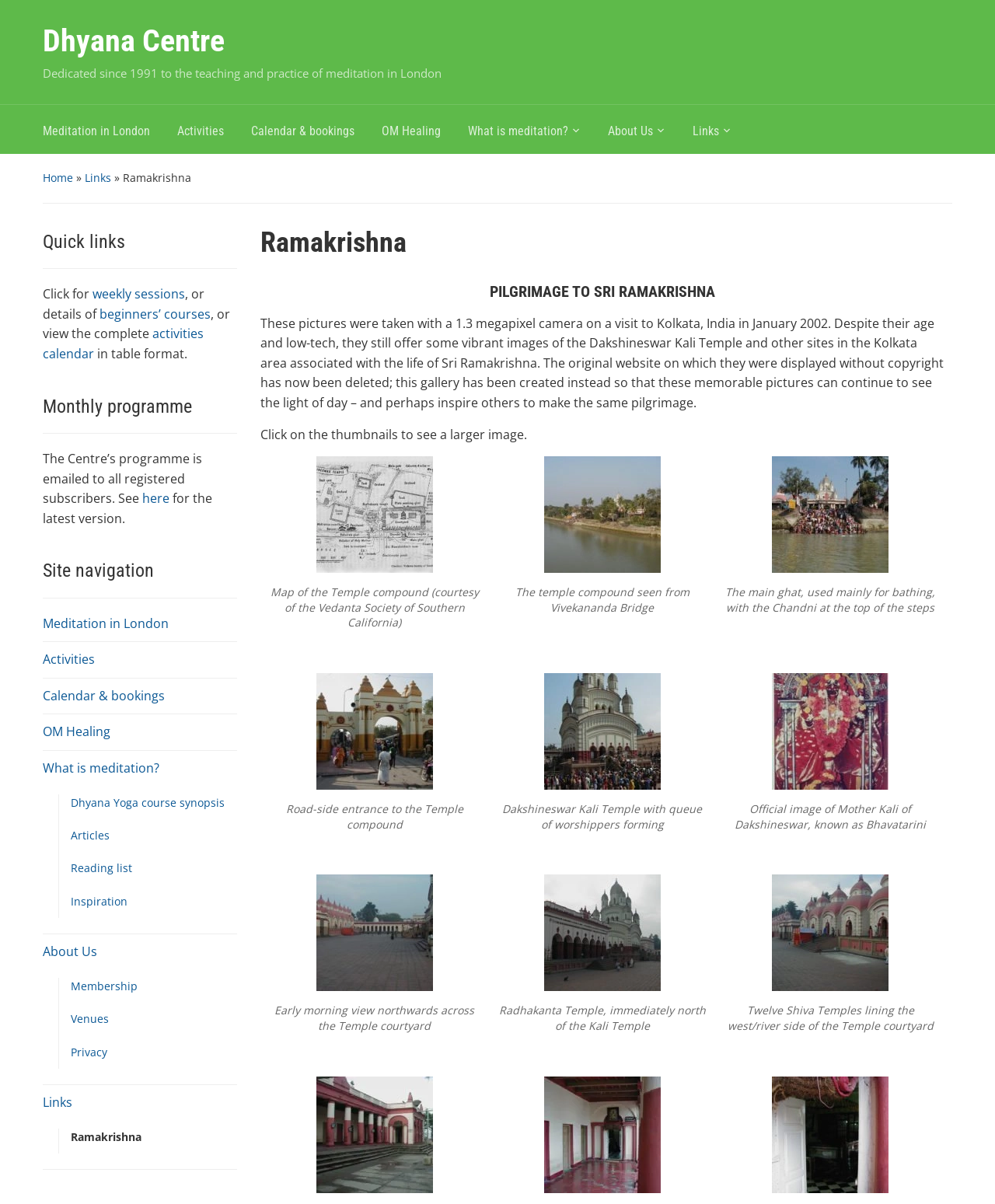What is the name of the bridge mentioned in the text?
Using the image, give a concise answer in the form of a single word or short phrase.

Vivekananda Bridge